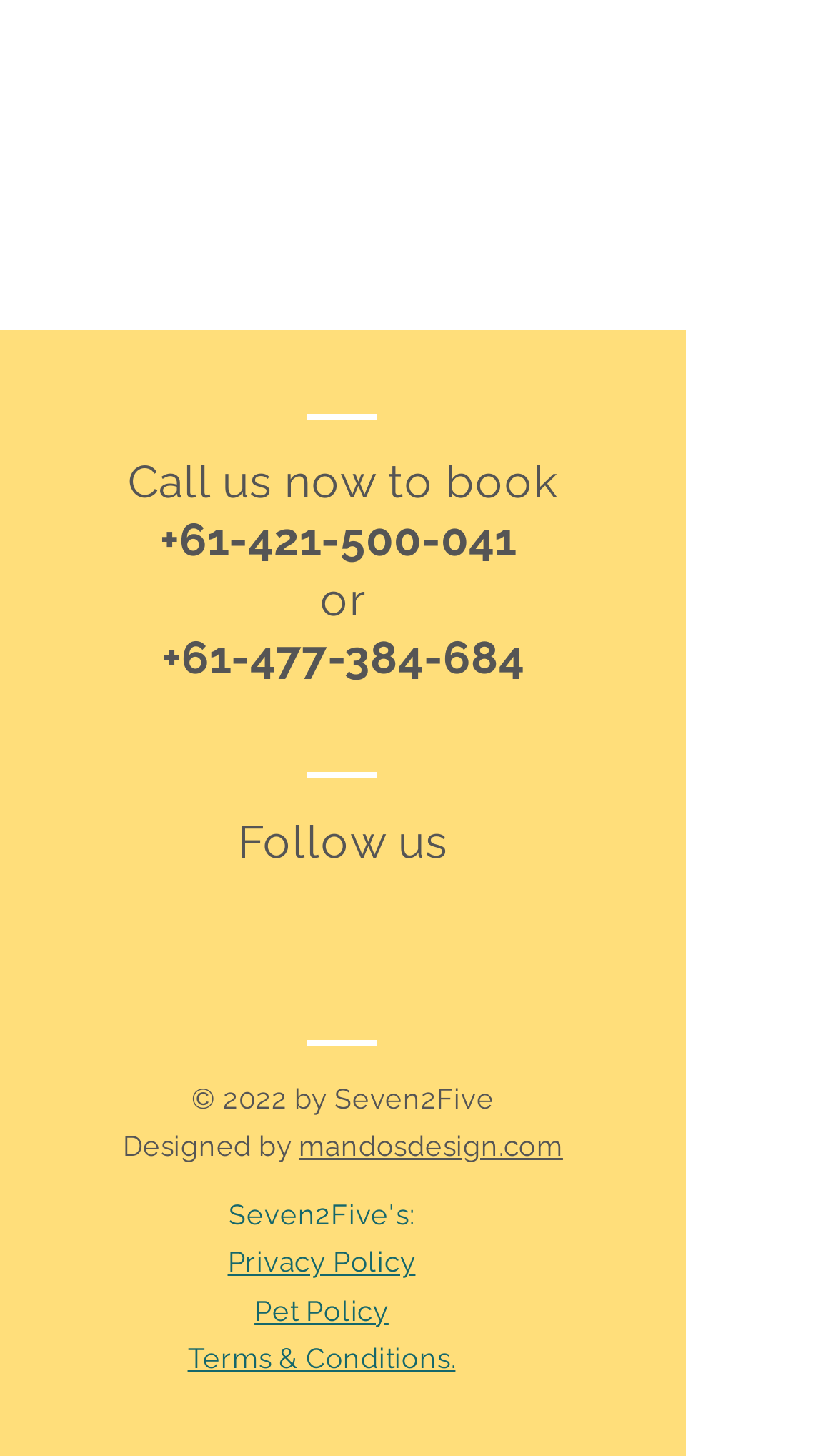Locate the bounding box coordinates of the element I should click to achieve the following instruction: "Contact Us".

None